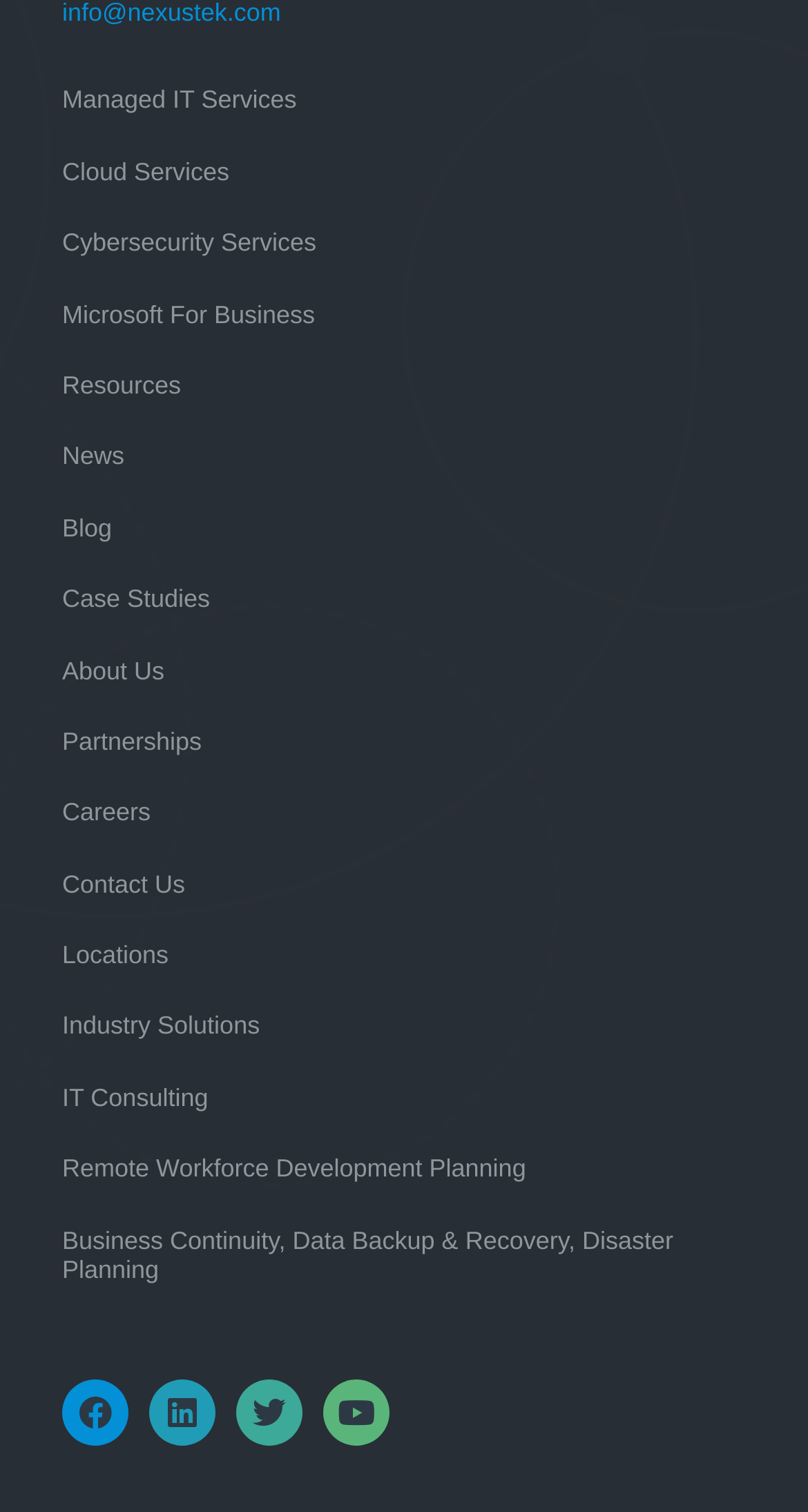Reply to the question below using a single word or brief phrase:
What is the last link in the main navigation menu?

Locations